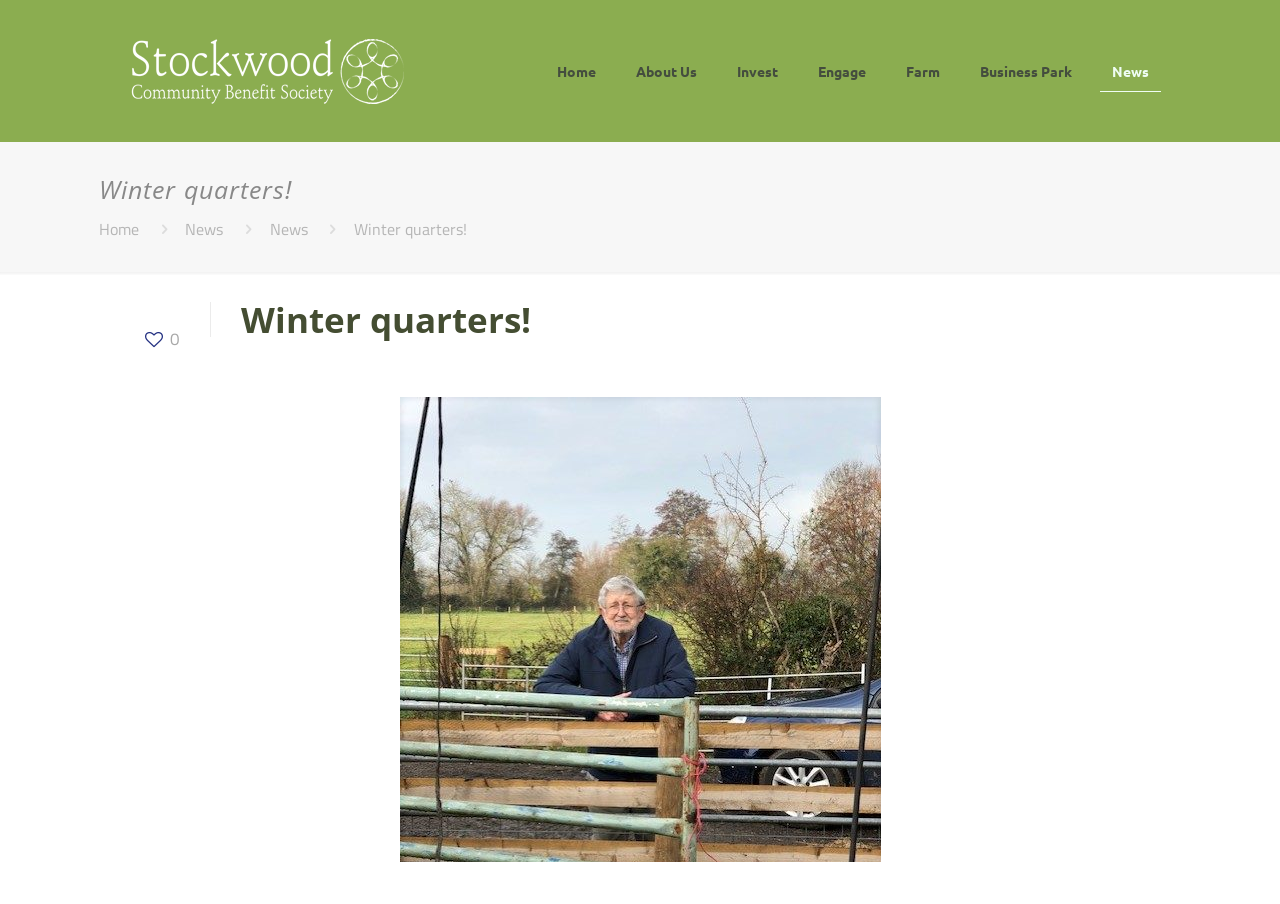Identify the bounding box for the described UI element. Provide the coordinates in (top-left x, top-left y, bottom-right x, bottom-right y) format with values ranging from 0 to 1: About Us

[0.481, 0.0, 0.56, 0.156]